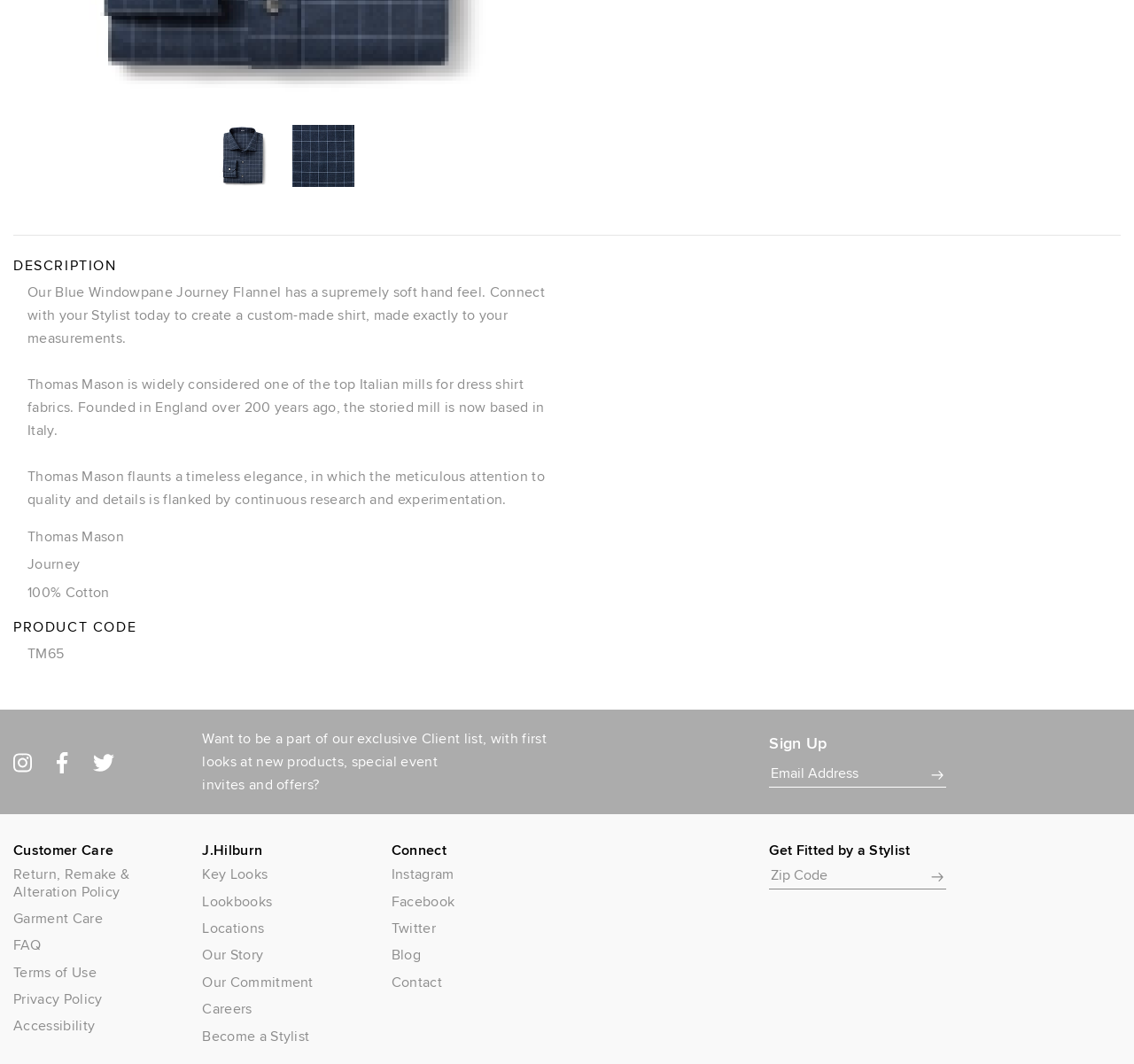Identify the bounding box of the HTML element described as: "Return, Remake & Alteration Policy".

[0.012, 0.814, 0.155, 0.846]